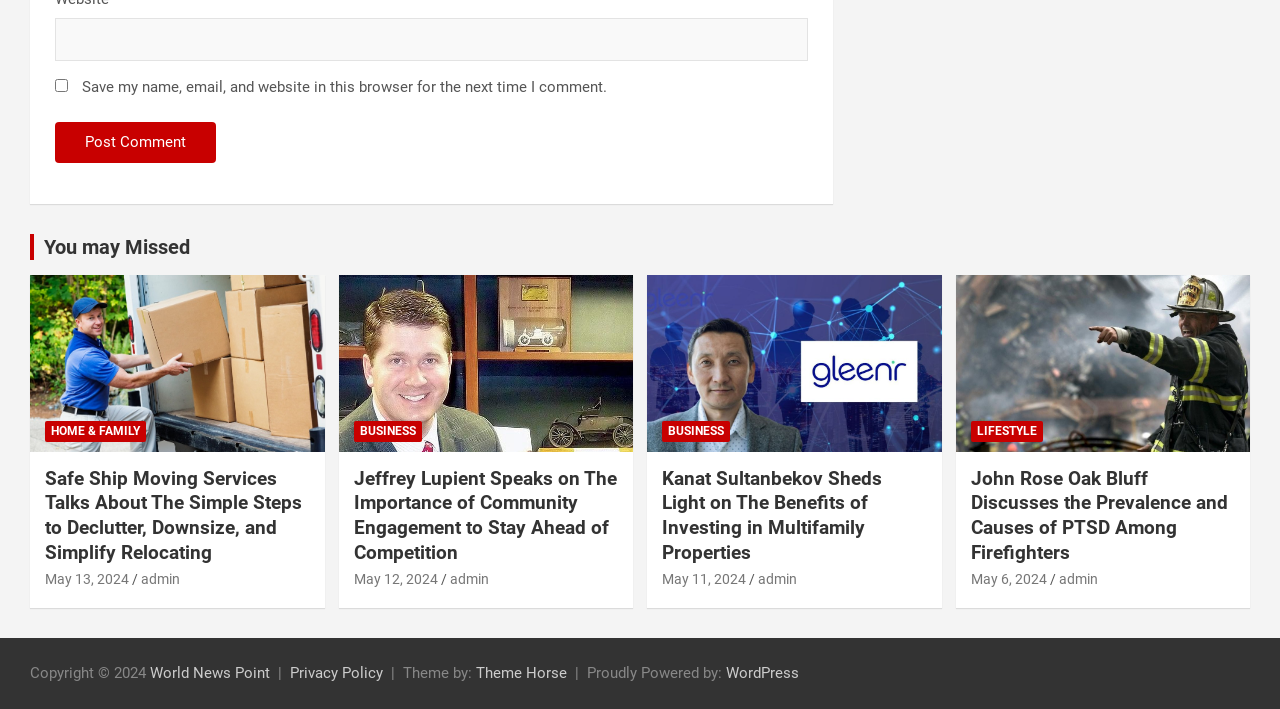Answer the question briefly using a single word or phrase: 
Who is the author of the article 'John Rose Oak Bluff Discusses the Prevalence and Causes of PTSD Among Firefighters'?

admin